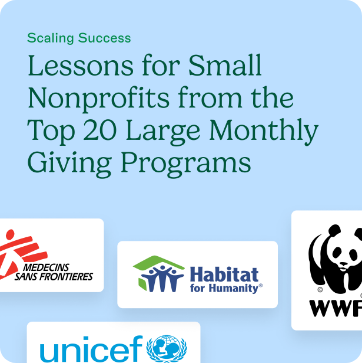Generate a comprehensive caption that describes the image.

This image captures the essence of a resource aimed at small nonprofits. It features the title "Lessons for Small Nonprofits from the Top 20 Large Monthly Giving Programs" prominently displayed in an inviting turquoise background. Below the title, recognized logos of esteemed organizations such as Médecins Sans Frontières (Doctors Without Borders), Habitat for Humanity, UNICEF, and WWF (World Wildlife Fund) are showcased, highlighting successful examples in the realm of monthly giving. This visual serves as an illustration of valuable insights and strategies that smaller organizations can adopt to enhance their fundraising efforts and engage donors effectively.